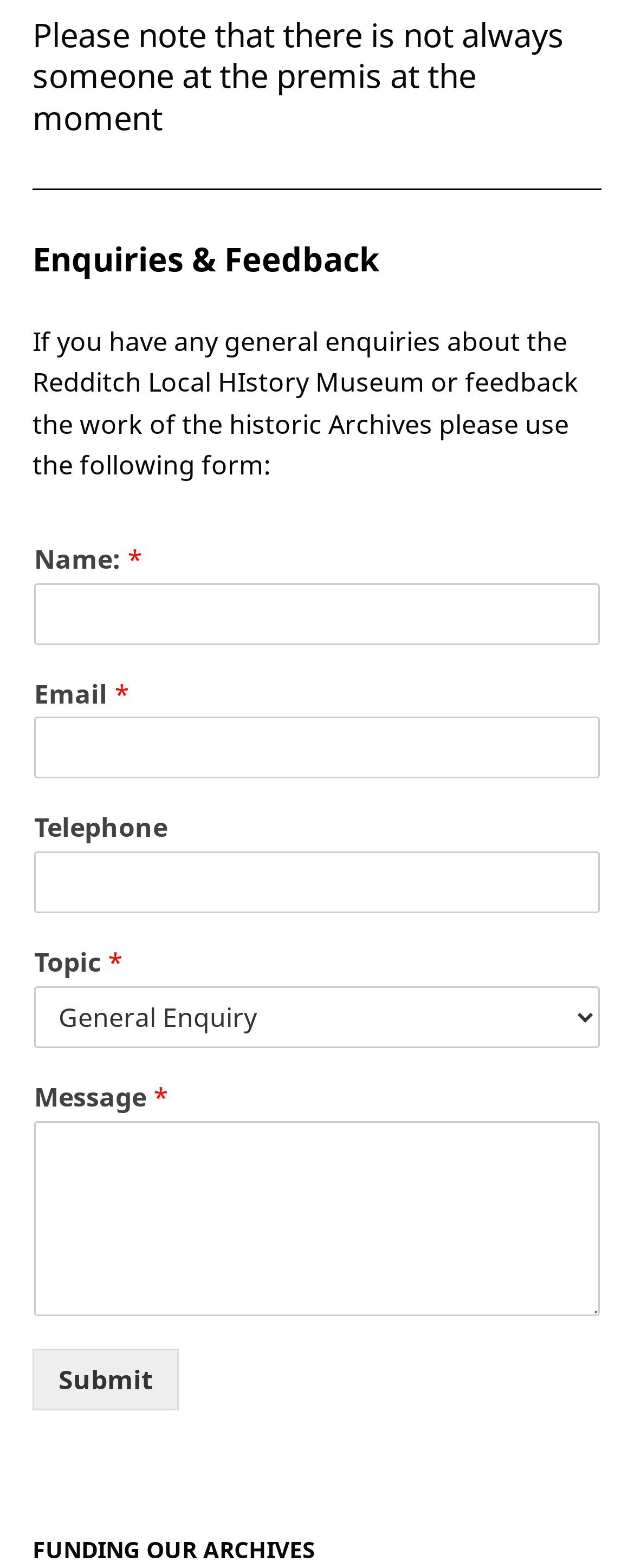Identify the bounding box for the UI element specified in this description: "parent_node: Telephone name="wpforms[fields][3]"". The coordinates must be four float numbers between 0 and 1, formatted as [left, top, right, bottom].

[0.054, 0.543, 0.946, 0.583]